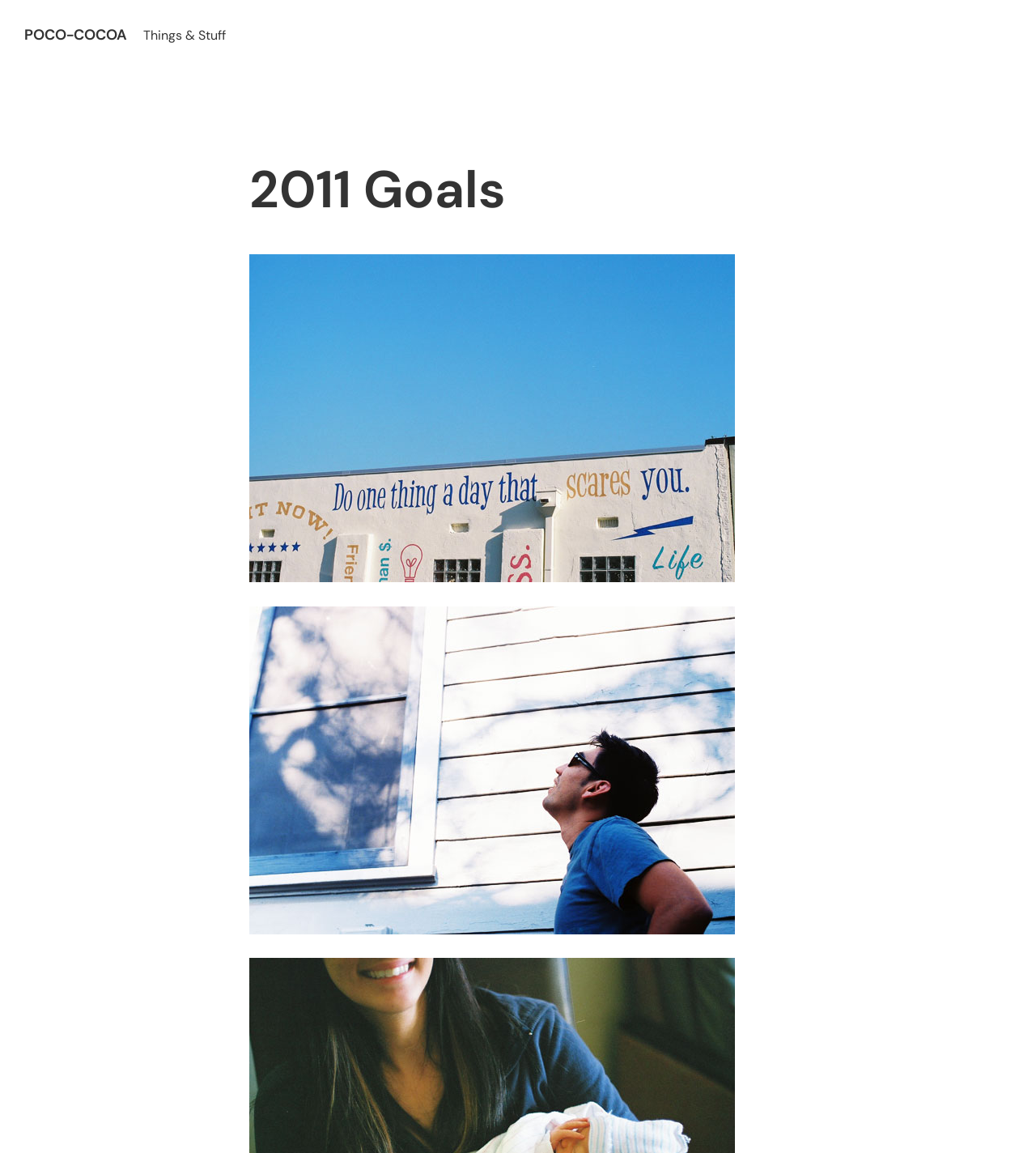What is the title of the section below the blog title?
Could you give a comprehensive explanation in response to this question?

The section below the blog title has a heading element '2011 Goals', which indicates that it is the title of that section.